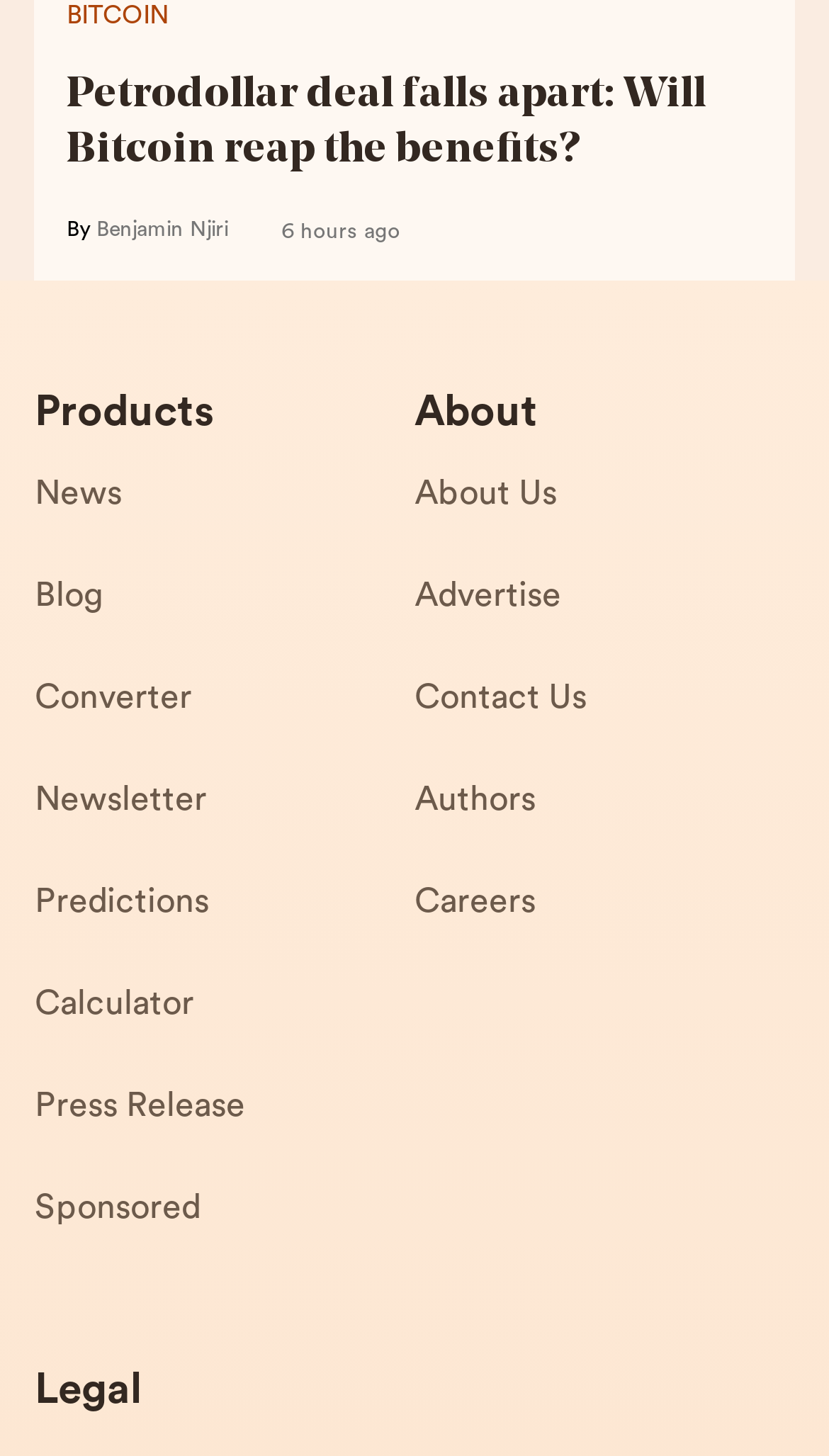Determine the bounding box coordinates of the UI element that matches the following description: "Benjamin Njiri". The coordinates should be four float numbers between 0 and 1 in the format [left, top, right, bottom].

[0.116, 0.15, 0.275, 0.166]